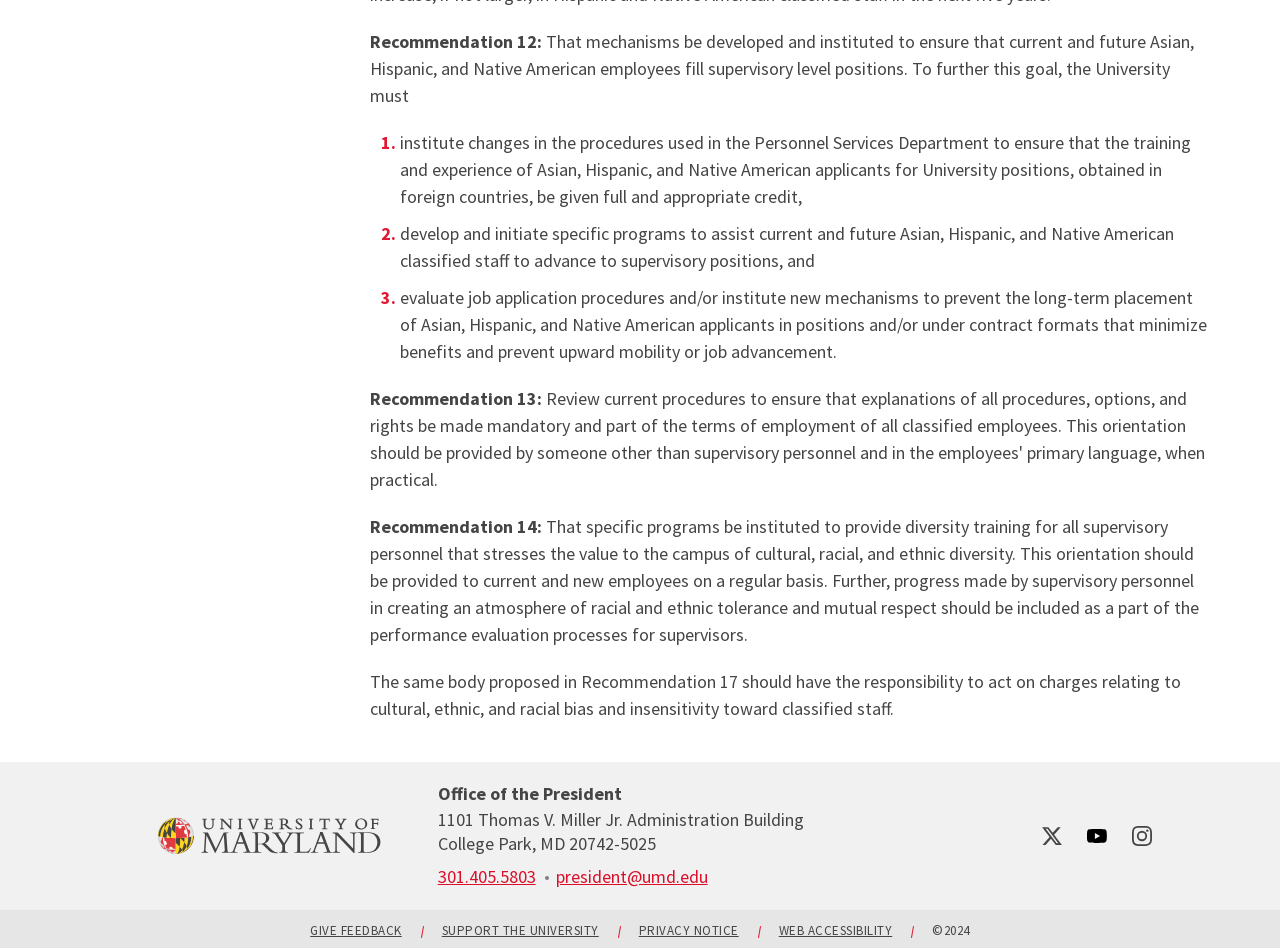Pinpoint the bounding box coordinates of the clickable area necessary to execute the following instruction: "Give feedback". The coordinates should be given as four float numbers between 0 and 1, namely [left, top, right, bottom].

[0.242, 0.974, 0.314, 0.988]